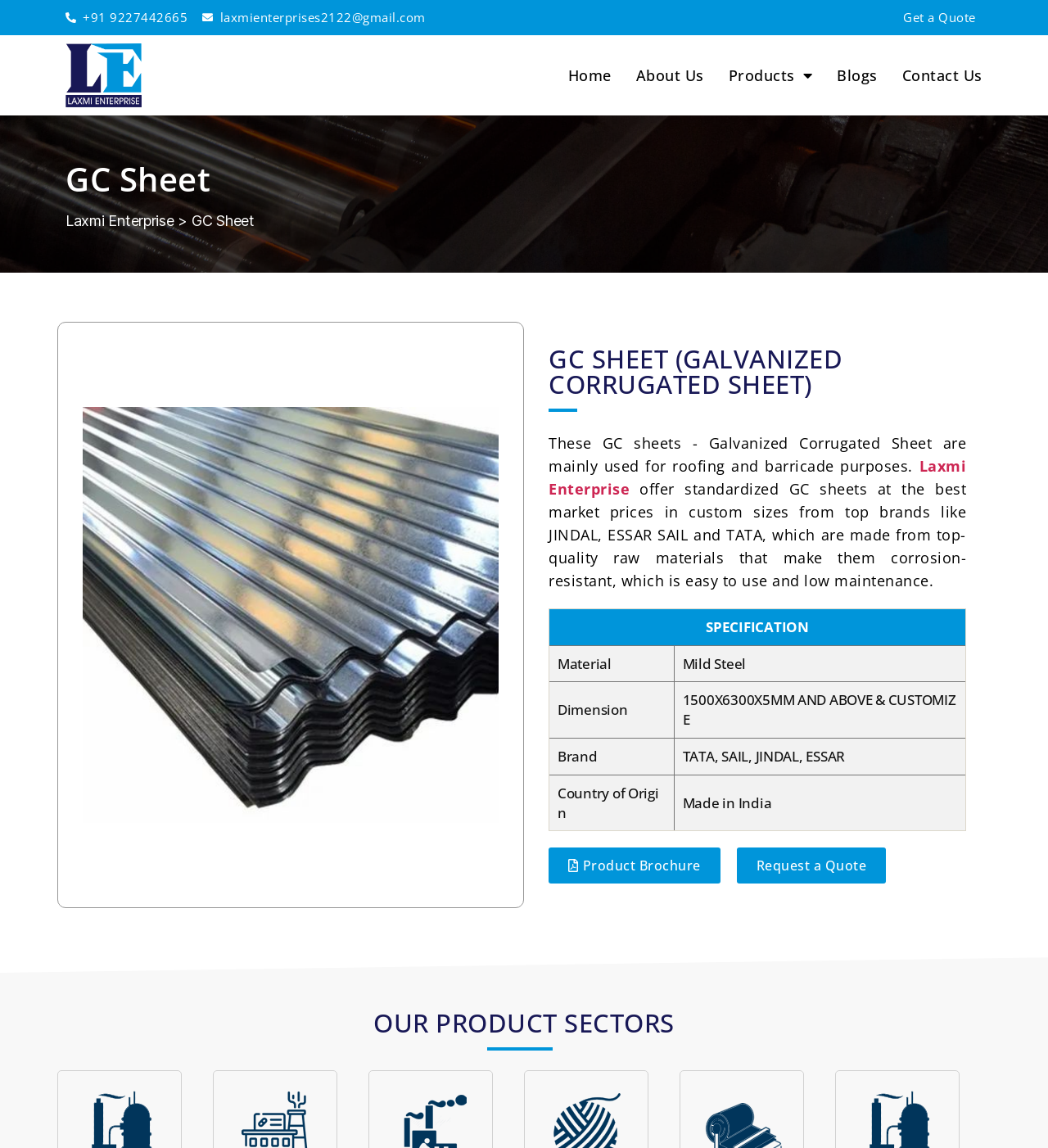Determine the bounding box coordinates of the area to click in order to meet this instruction: "Send an email".

[0.193, 0.007, 0.406, 0.023]